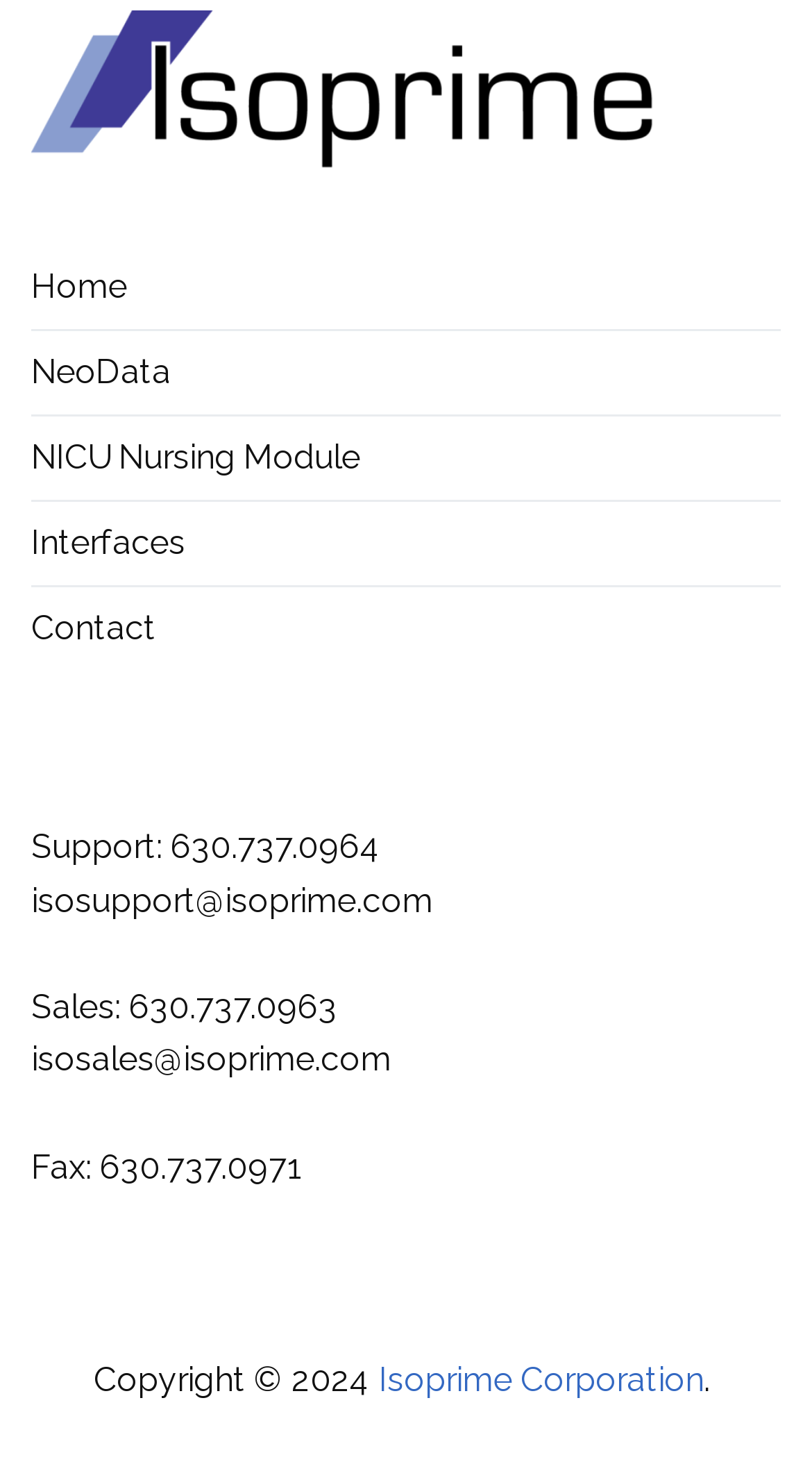Please indicate the bounding box coordinates for the clickable area to complete the following task: "fax to 630.737.0971". The coordinates should be specified as four float numbers between 0 and 1, i.e., [left, top, right, bottom].

[0.123, 0.783, 0.372, 0.81]